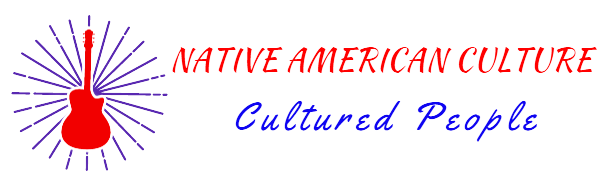Respond to the following question using a concise word or phrase: 
What does the phrase 'Cultured People' suggest?

Celebration of cultural depth and diversity